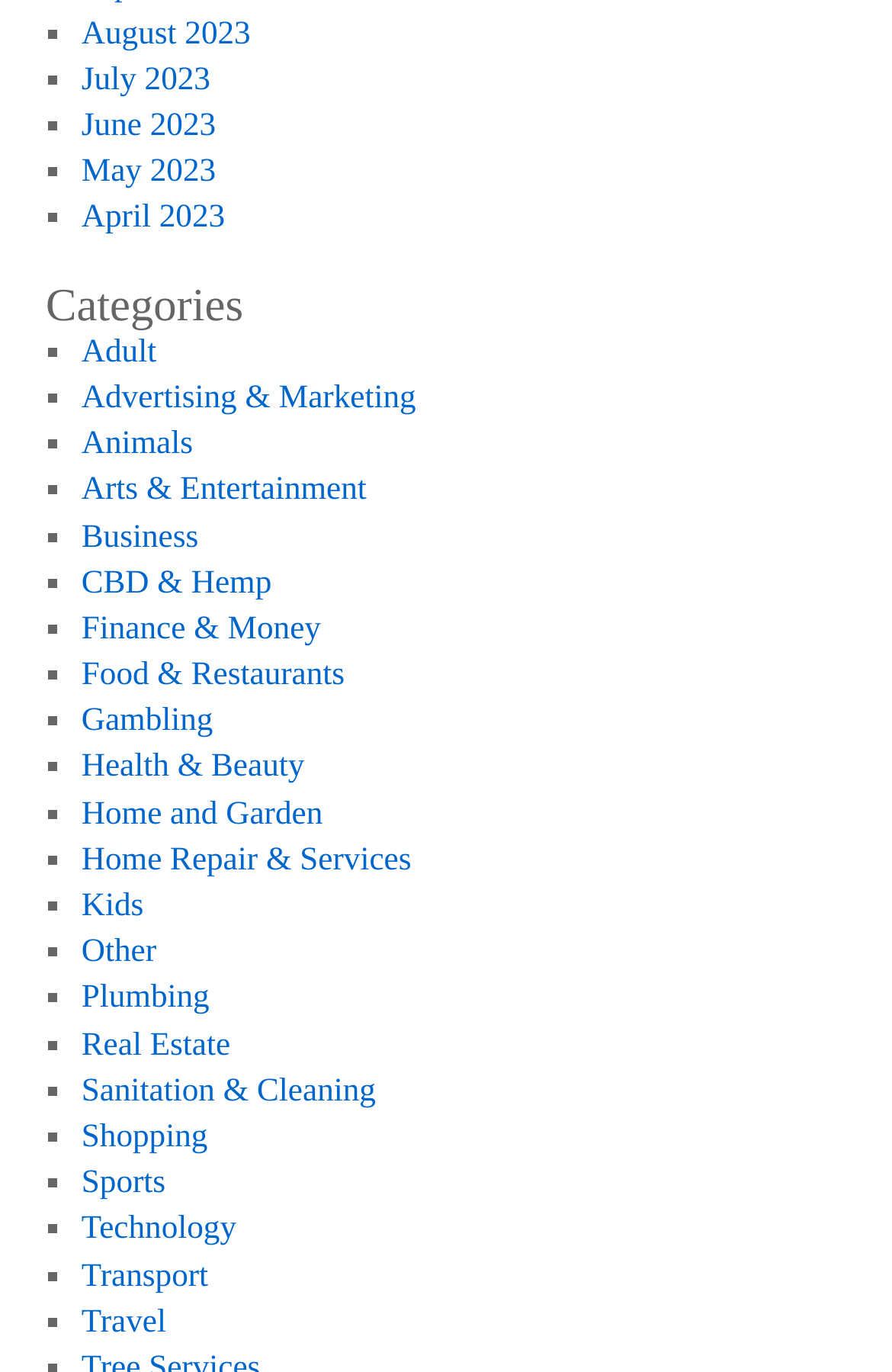How many categories are listed?
Refer to the screenshot and answer in one word or phrase.

31